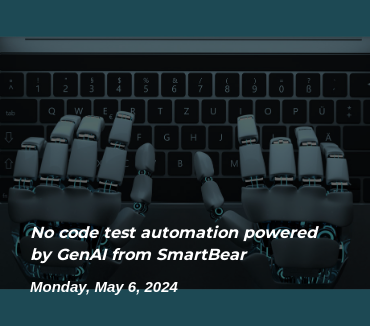Please examine the image and answer the question with a detailed explanation:
When was this content released?

The image is accompanied by the publication date, which indicates this content was released on May 6, 2024, showcasing timely insights into the evolving landscape of automation in tech. Therefore, the content was released on May 6, 2024.